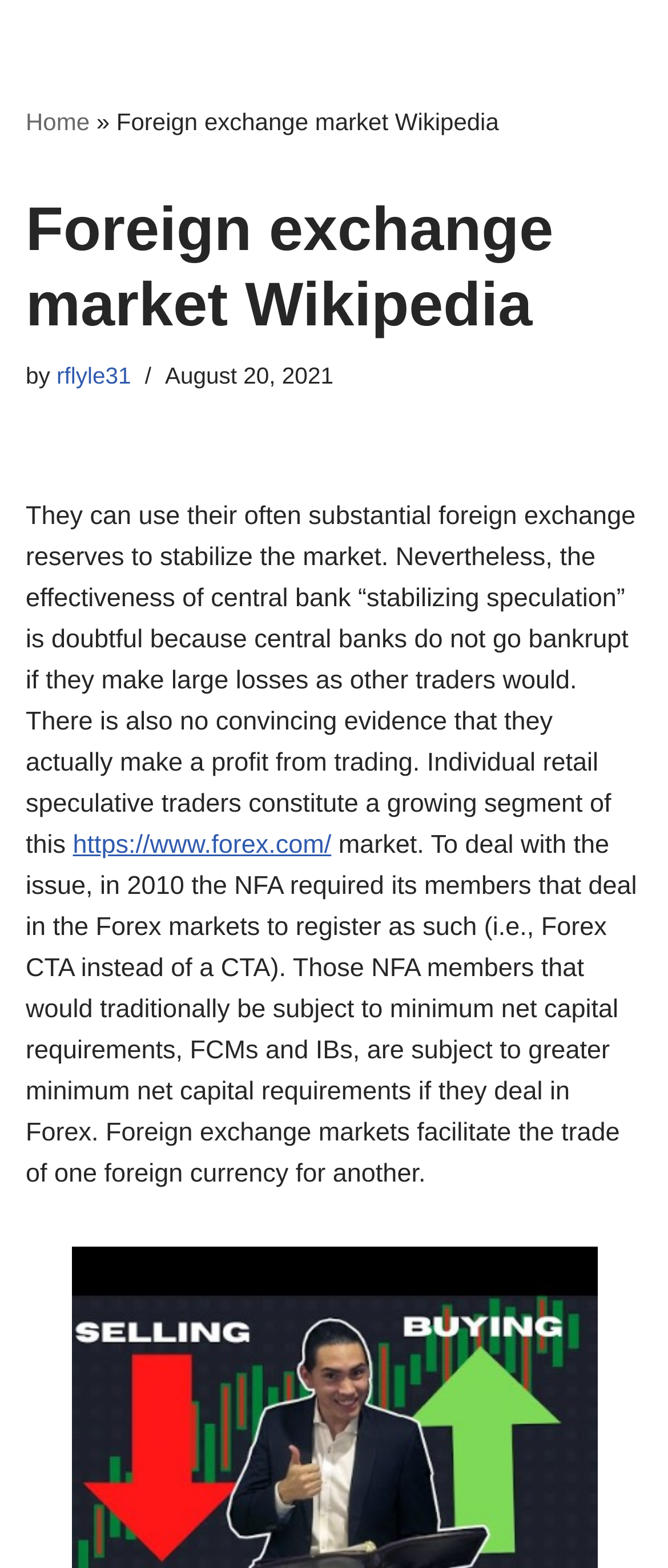Provide a one-word or short-phrase answer to the question:
When was the article published?

August 20, 2021